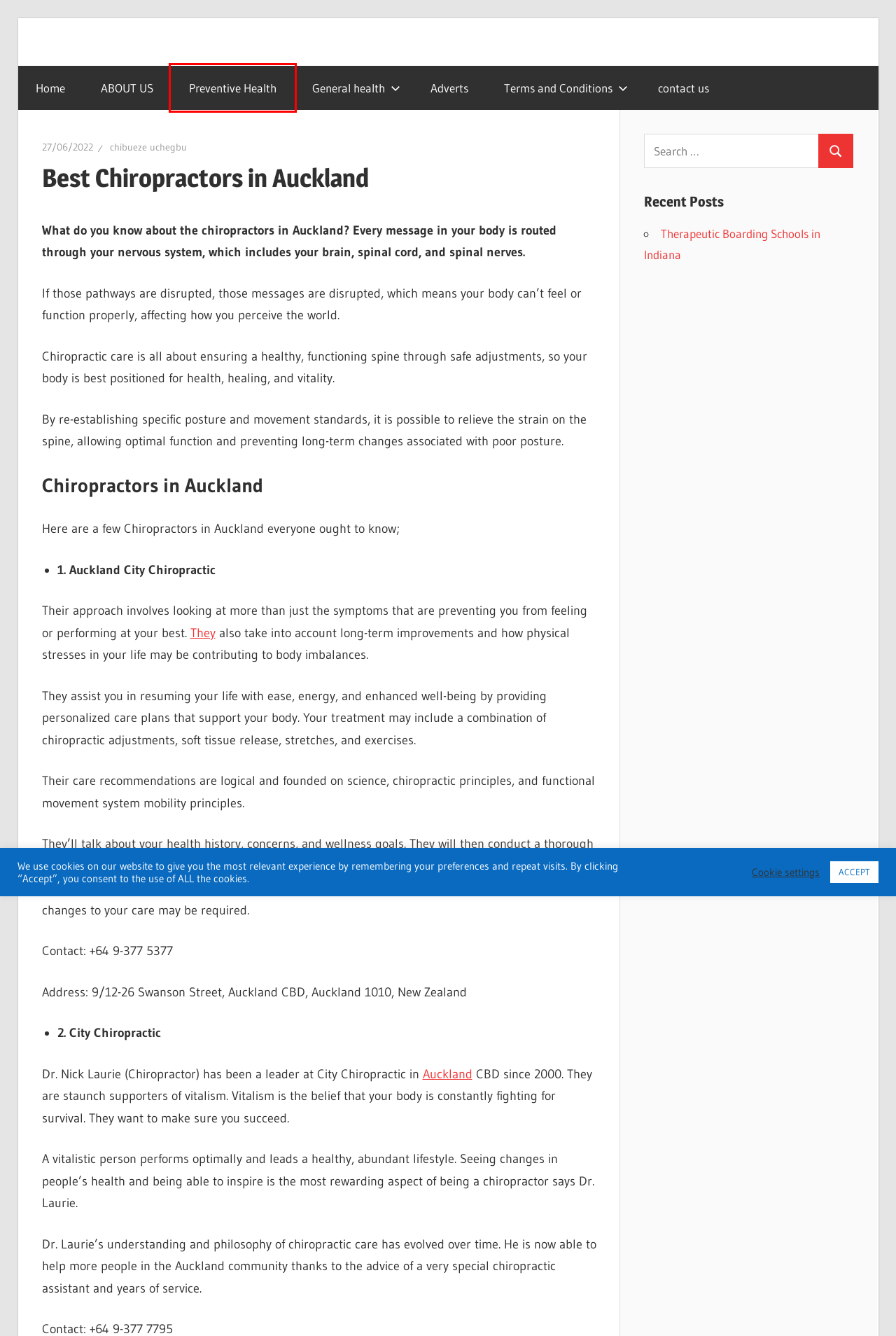Analyze the given webpage screenshot and identify the UI element within the red bounding box. Select the webpage description that best matches what you expect the new webpage to look like after clicking the element. Here are the candidates:
A. Experienced Chiropractic Care - Auckland City Chiropractic
B. Preventive Health / idealmedhealth
C. General health / idealmedhealth
D. ABOUT US - idealmedhealth
E. Ideal Med Health
F. chibueze uchegbu, Author at idealmedhealth
G. Auckland | 100% Pure New Zealand
H. Adverts - idealmedhealth

B